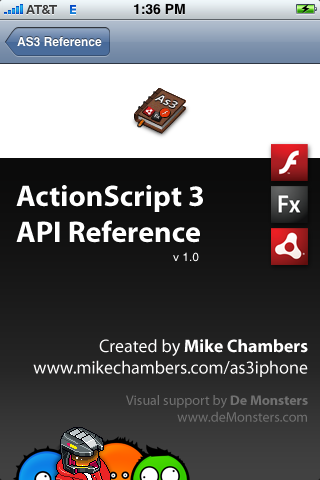Describe all the elements visible in the image meticulously.

The image shows the main screen of the "ActionScript 3 API Reference" application designed for iPhone. The top section features the application's title "AS3 Reference" alongside the app's logo, which depicts a stylized book marked with "AS3." Below this, in bold text, the title "ActionScript 3 API Reference" is prominently displayed, indicating the app's purpose as a resource for ActionScript 3 programming. 

The version "v 1.0" also appears, suggesting this is the initial release of the application. Further down, the credits state it was created by Mike Chambers, with a link to his website for more information. Additionally, visual support for the application is credited to De Monsters, highlighting collaboration in its design. The bottom of the screen features playful graphics, including colorful characters, contributing to a vibrant and engaging user interface. The app aims to provide an accessible way to reference the ActionScript 3 API documentation directly from an iPhone.